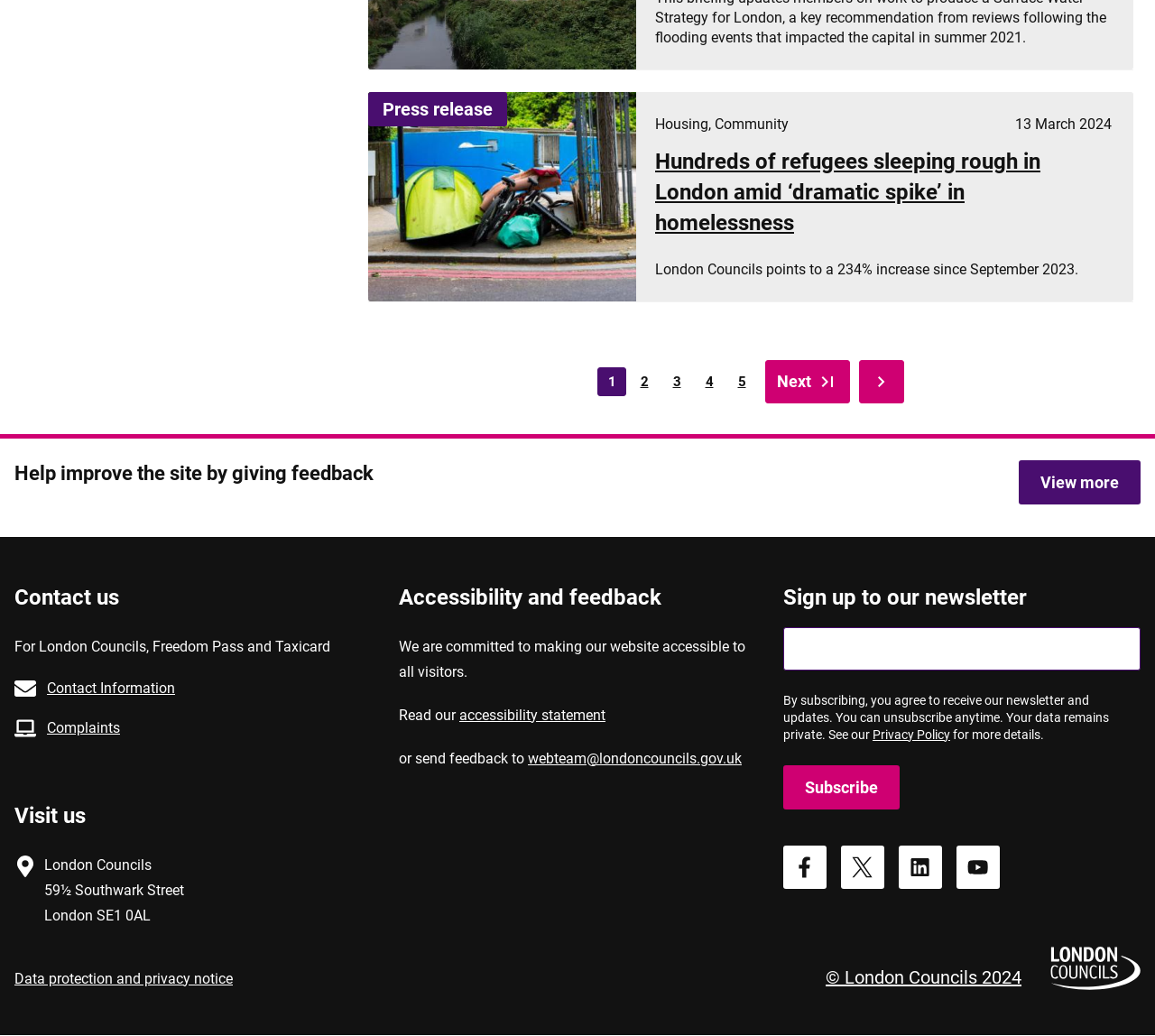Answer this question in one word or a short phrase: What is the topic of the press release?

Homelessness